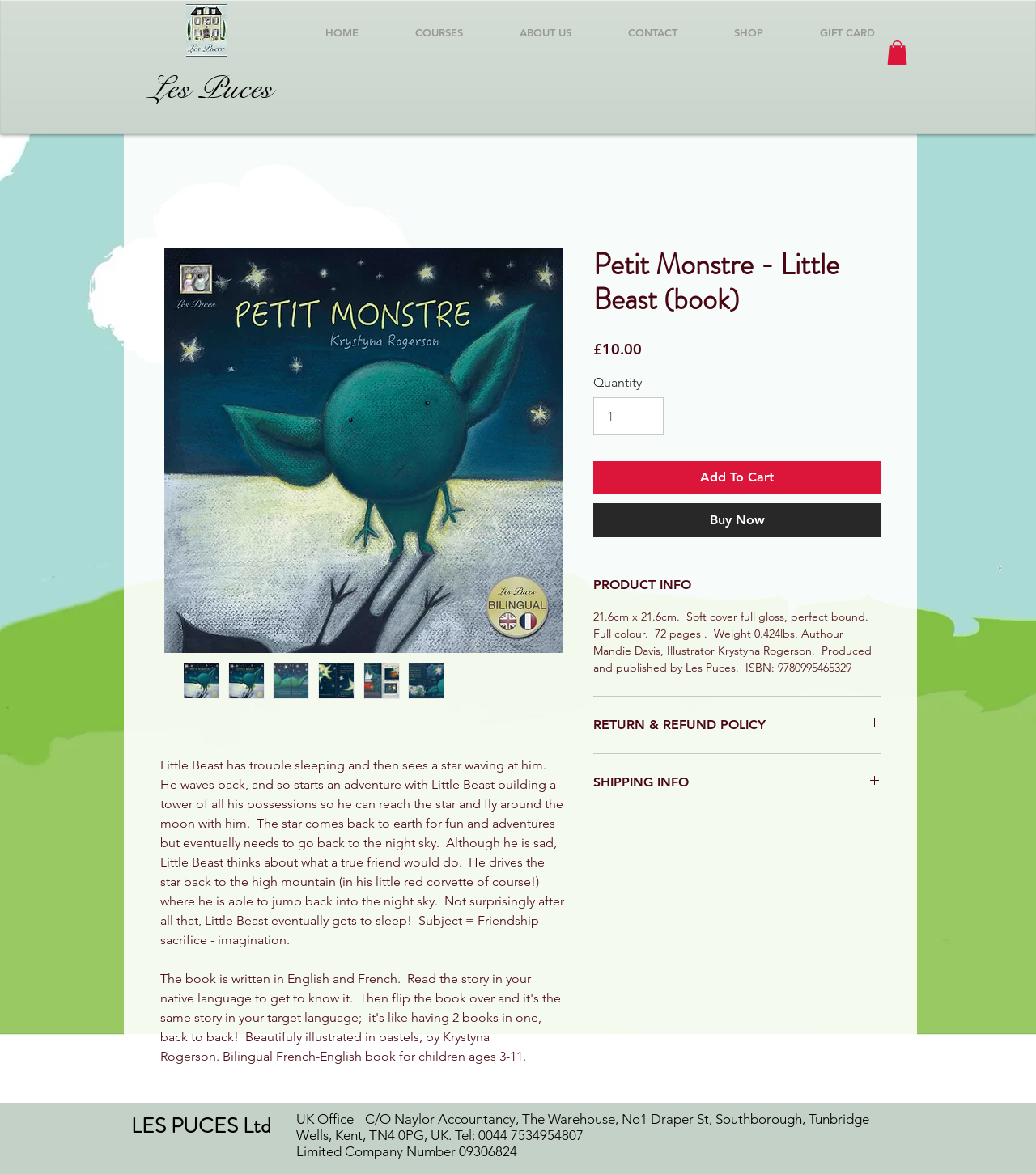How much does the book cost?
Carefully analyze the image and provide a detailed answer to the question.

I found the answer by looking at the StaticText element with the text '£10.00' which is a child of the article element. This text is likely to be the price of the book.